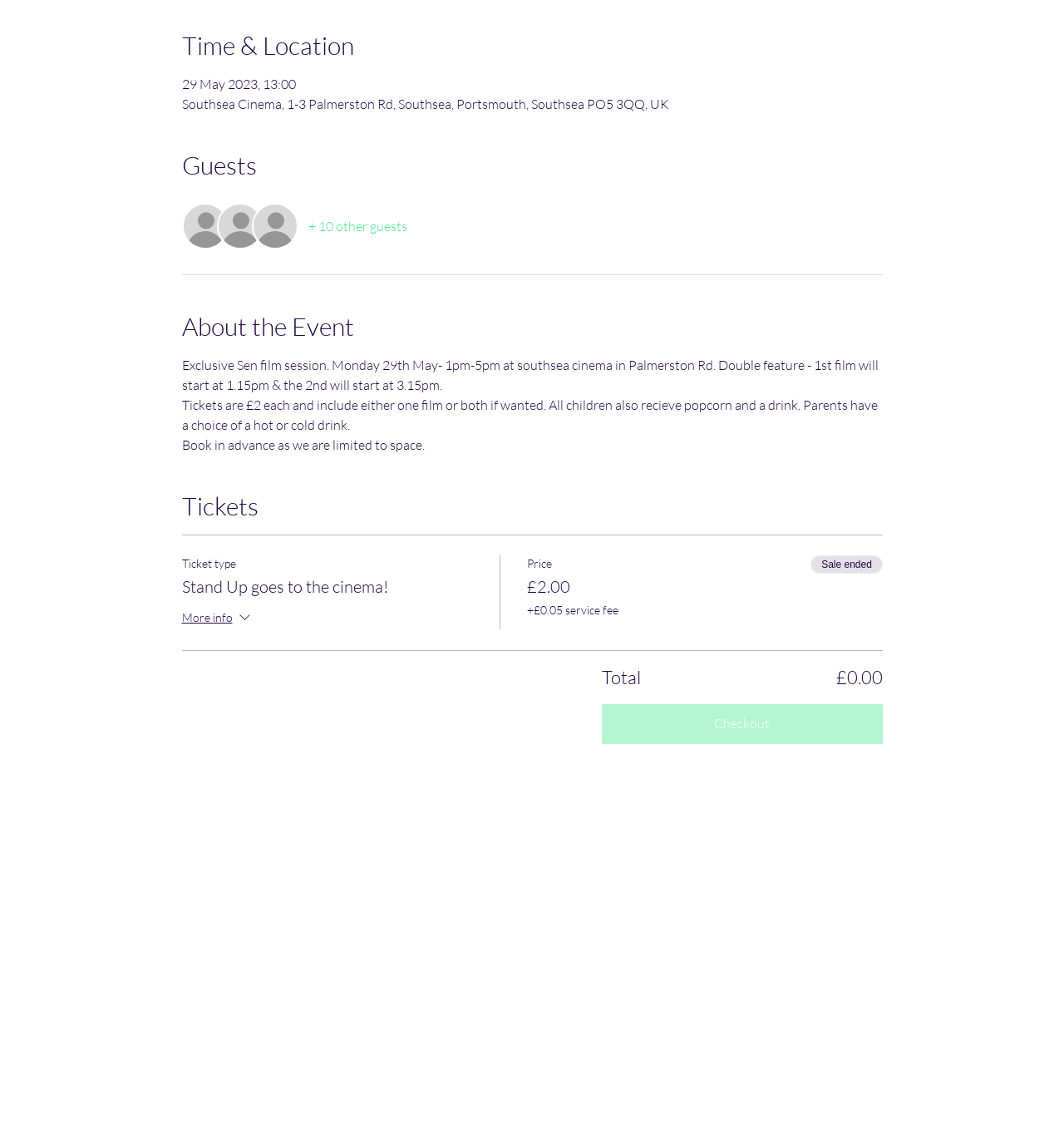What is the total cost?
We need a detailed and meticulous answer to the question.

I found the total cost by looking at the 'Total' section, where it says '£0.00'.